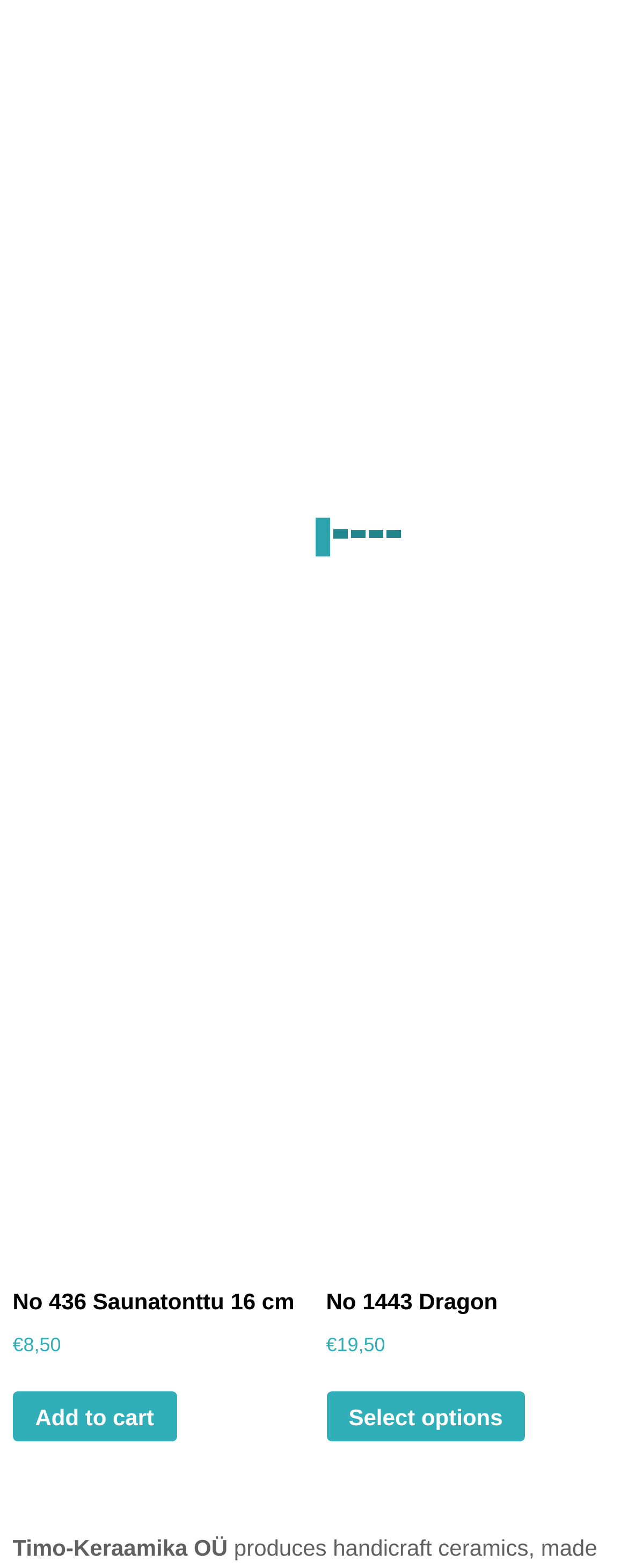Provide the bounding box coordinates for the UI element that is described as: "No 1443 Dragon €19,50".

[0.519, 0.613, 0.98, 0.912]